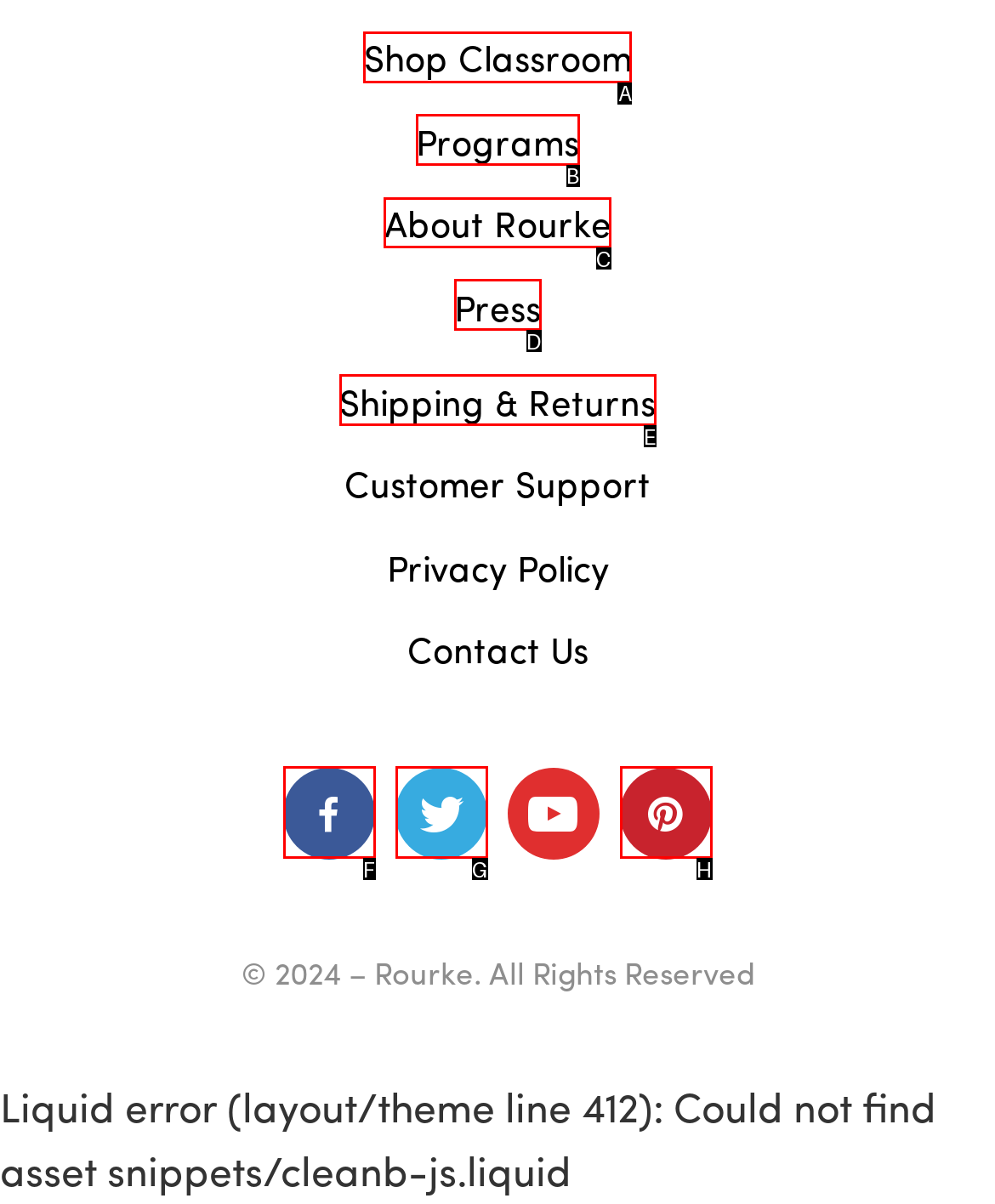Determine which element should be clicked for this task: View About Rourke
Answer with the letter of the selected option.

C